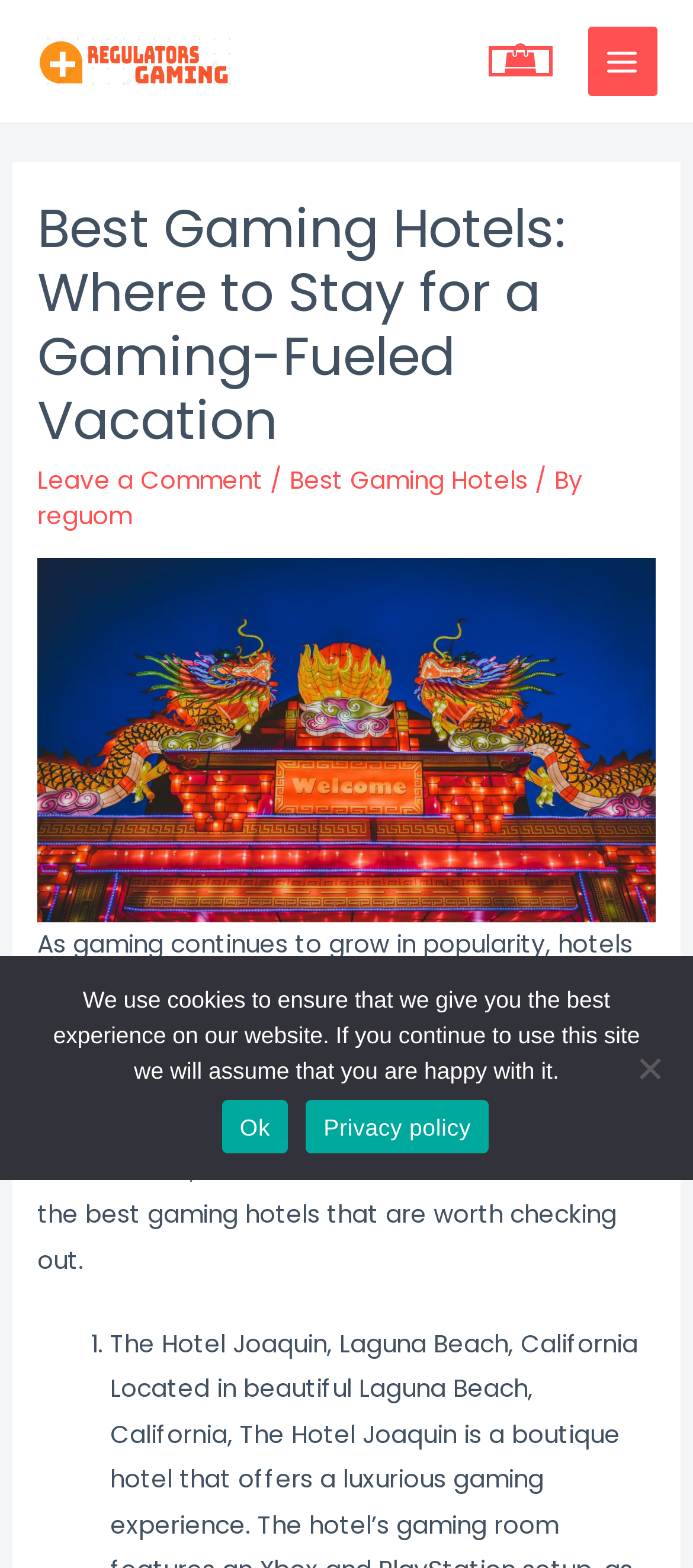What is the author of the article? Look at the image and give a one-word or short phrase answer.

Reguom